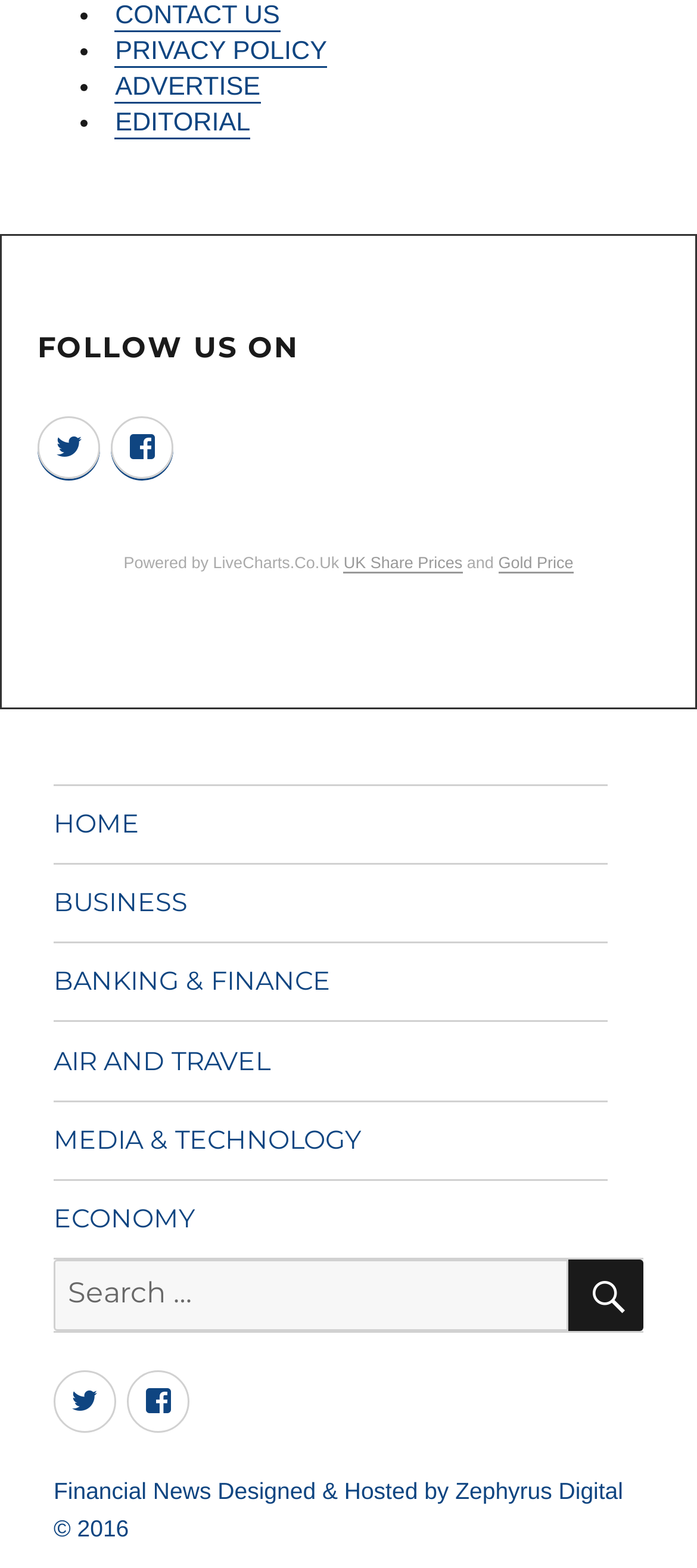Locate the bounding box coordinates of the area that needs to be clicked to fulfill the following instruction: "Check UK Share Prices". The coordinates should be in the format of four float numbers between 0 and 1, namely [left, top, right, bottom].

[0.493, 0.353, 0.664, 0.364]